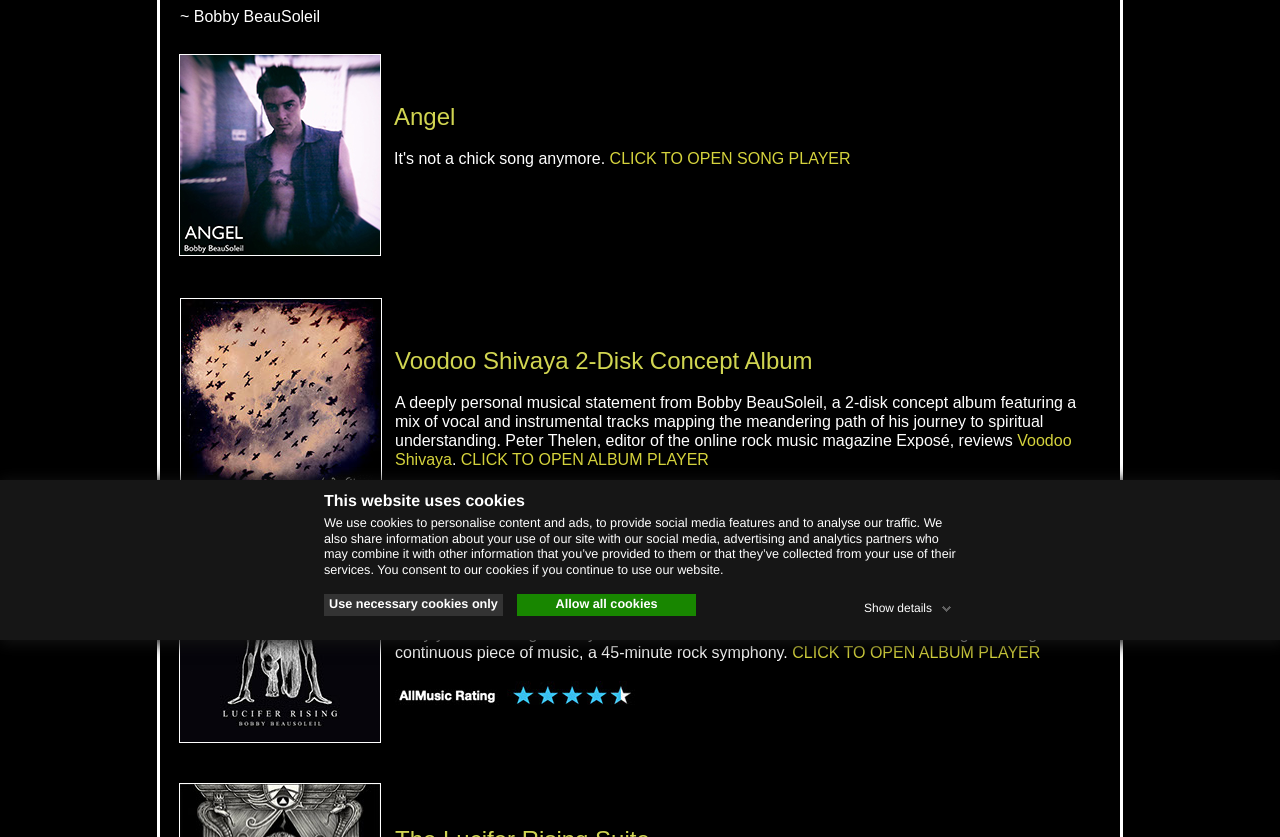Using the description "Use necessary cookies only", predict the bounding box of the relevant HTML element.

[0.253, 0.71, 0.393, 0.736]